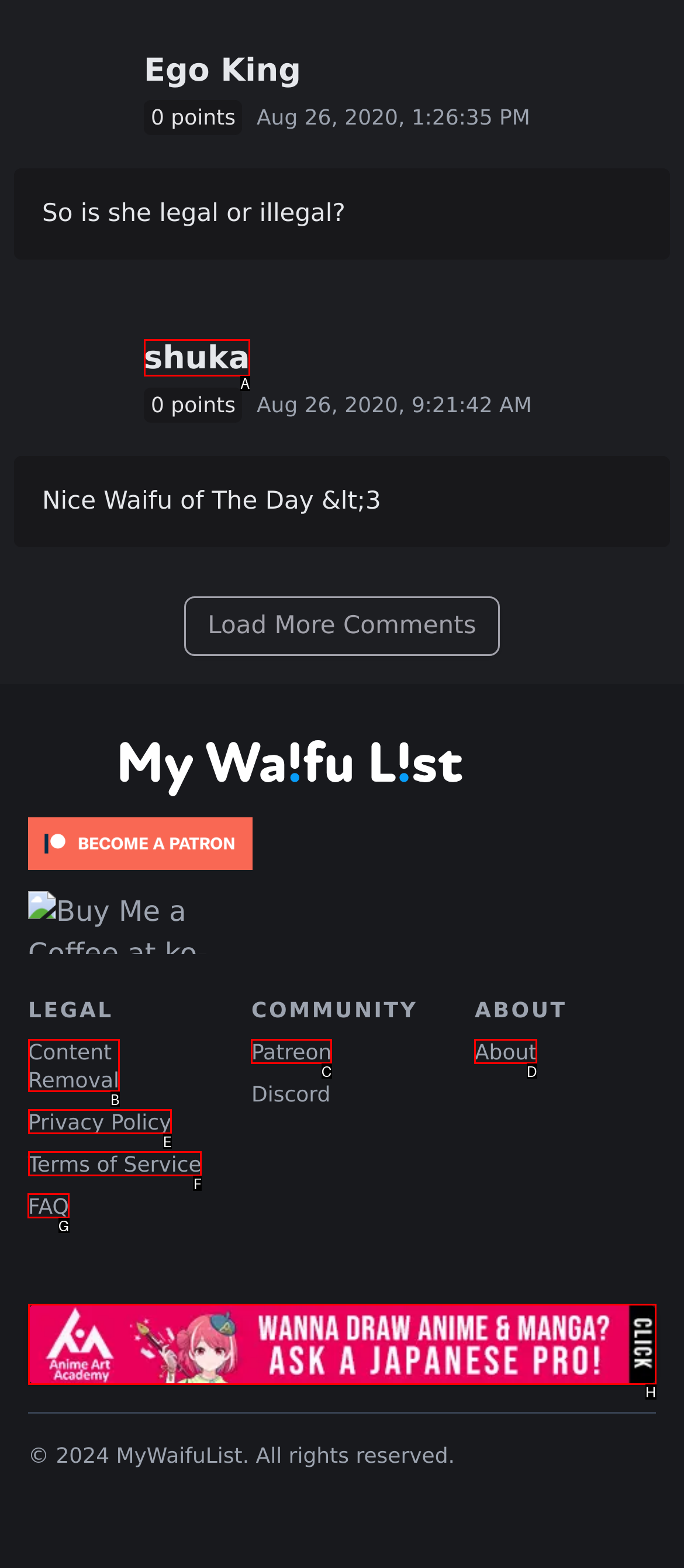Select the option I need to click to accomplish this task: Check the 'FAQ' page
Provide the letter of the selected choice from the given options.

G